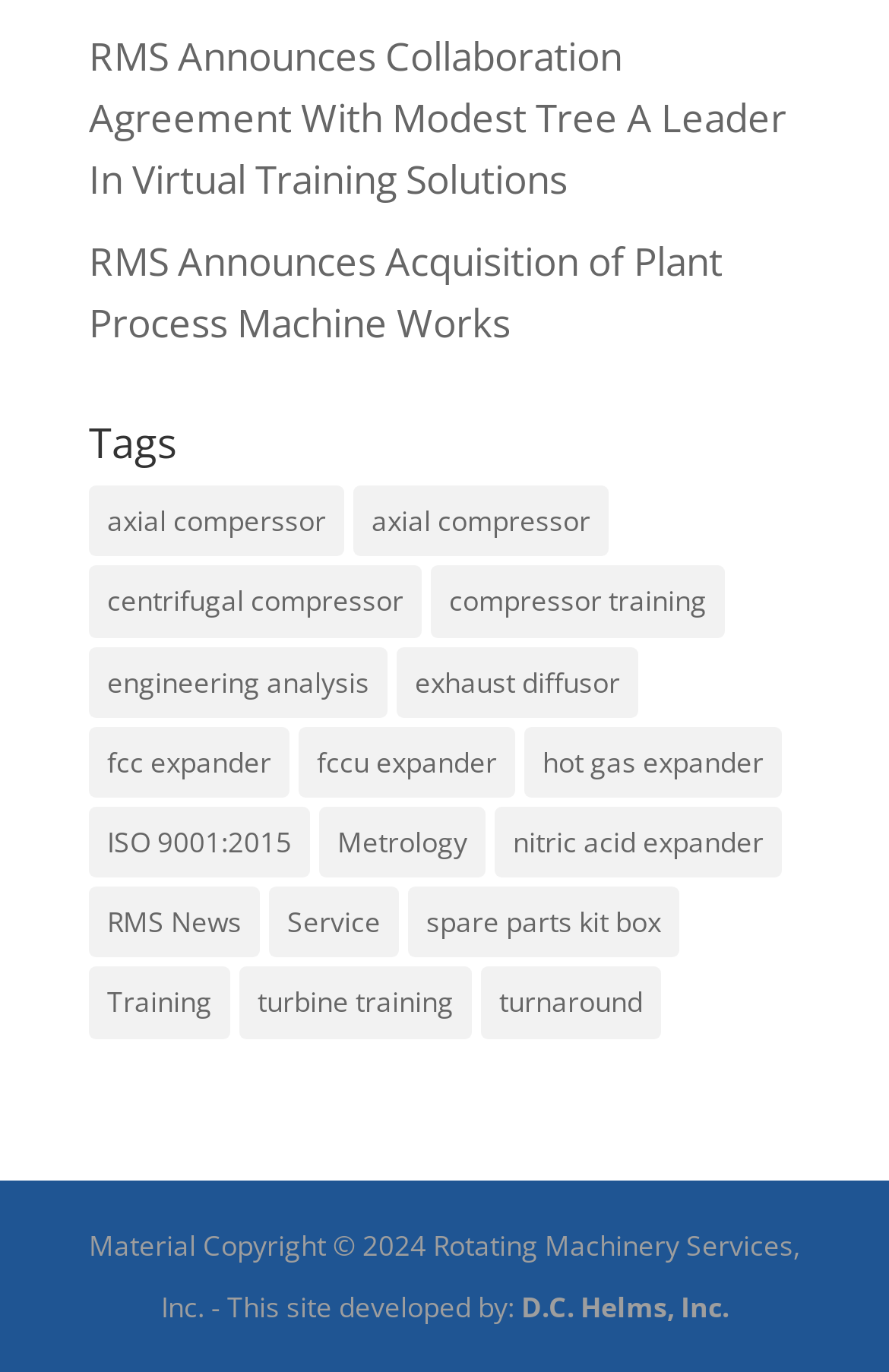What is the company that developed this website?
Please provide a single word or phrase answer based on the image.

D.C. Helms, Inc.